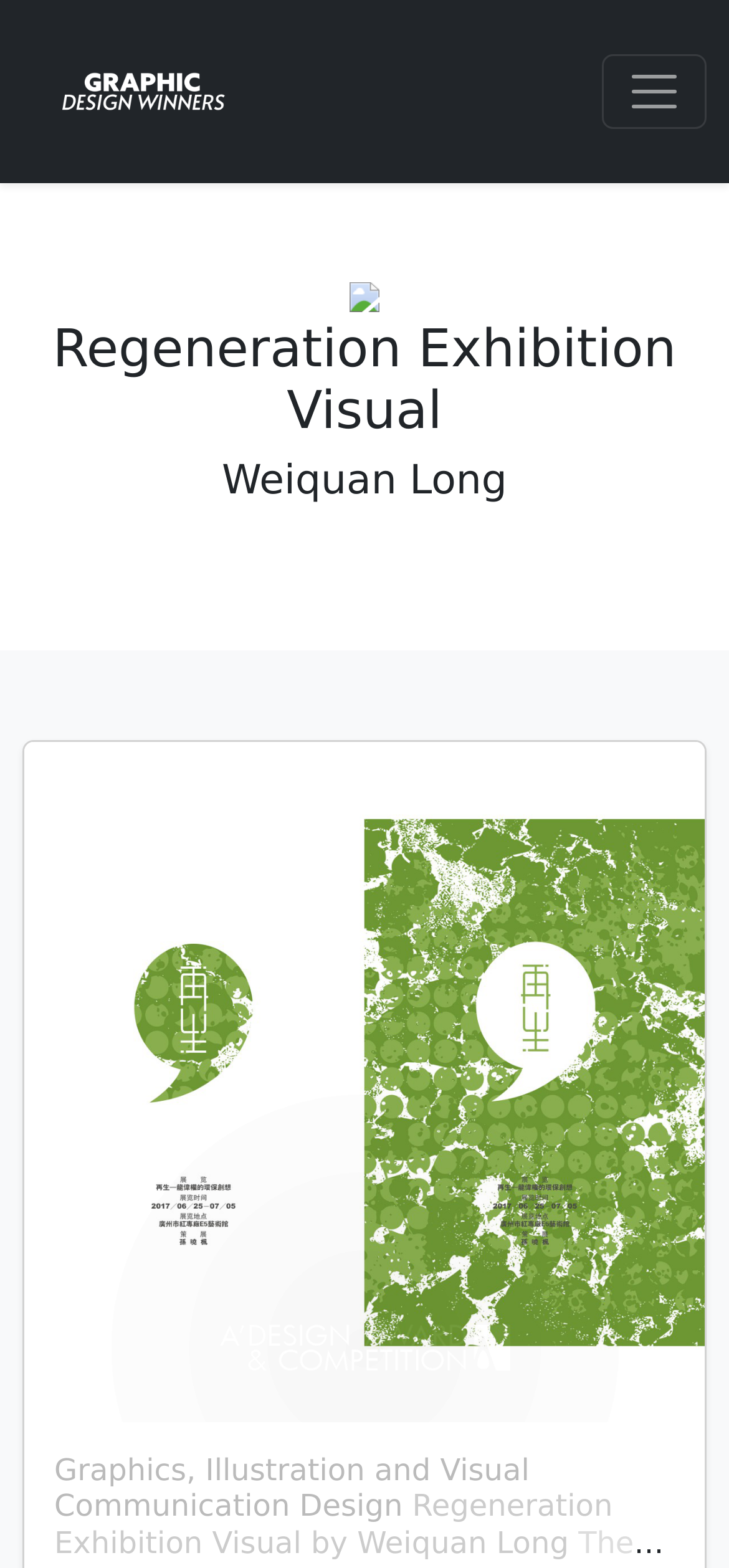What is the type of design shown on the webpage?
Refer to the image and offer an in-depth and detailed answer to the question.

The type of design can be found in the static text at the bottom of the webpage, which states 'Graphics, Illustration and Visual Communication Design', indicating that the webpage is showcasing a design that falls under these categories.